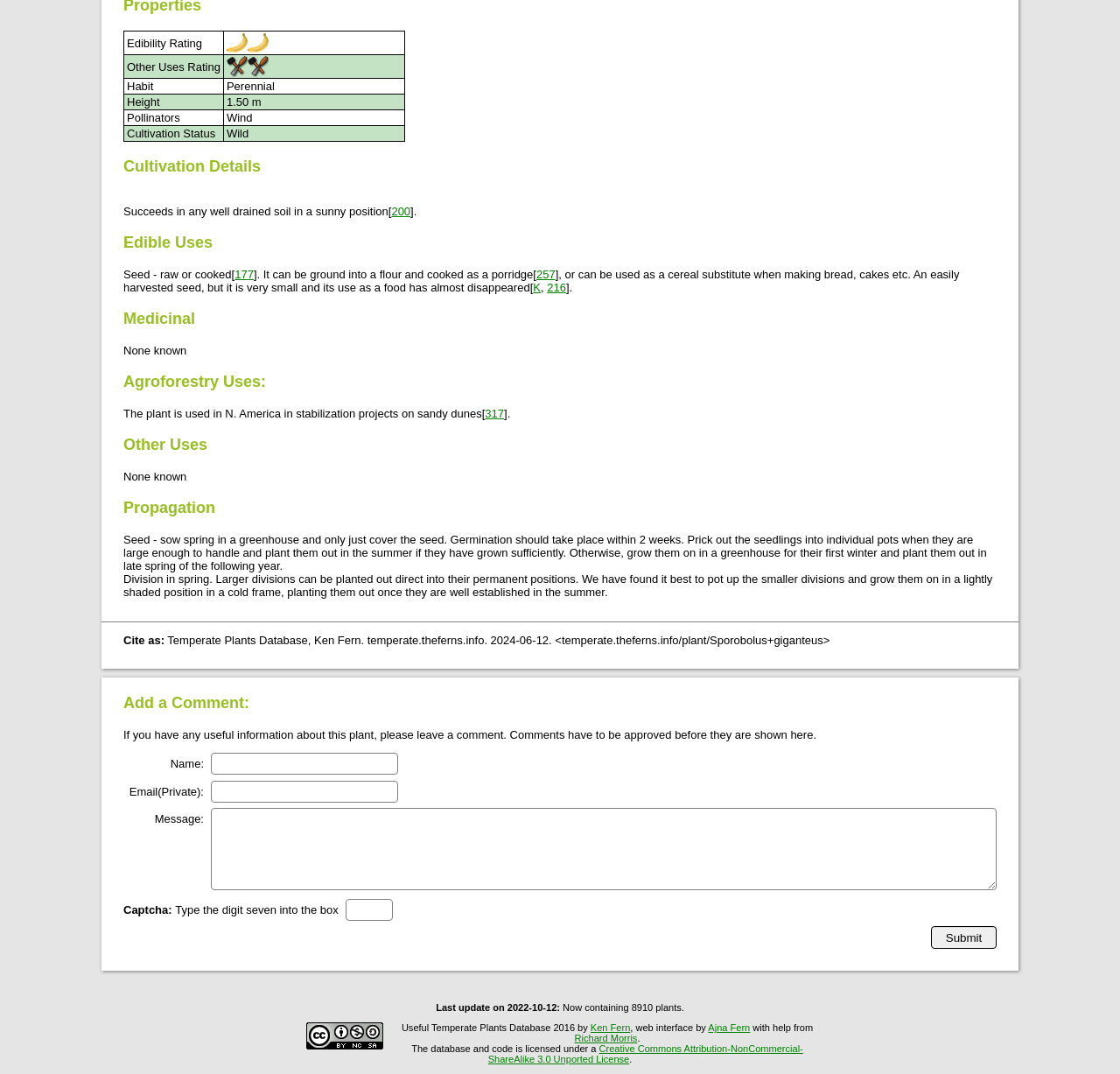Using the element description: "Richard Morris", determine the bounding box coordinates for the specified UI element. The coordinates should be four float numbers between 0 and 1, [left, top, right, bottom].

[0.513, 0.962, 0.569, 0.972]